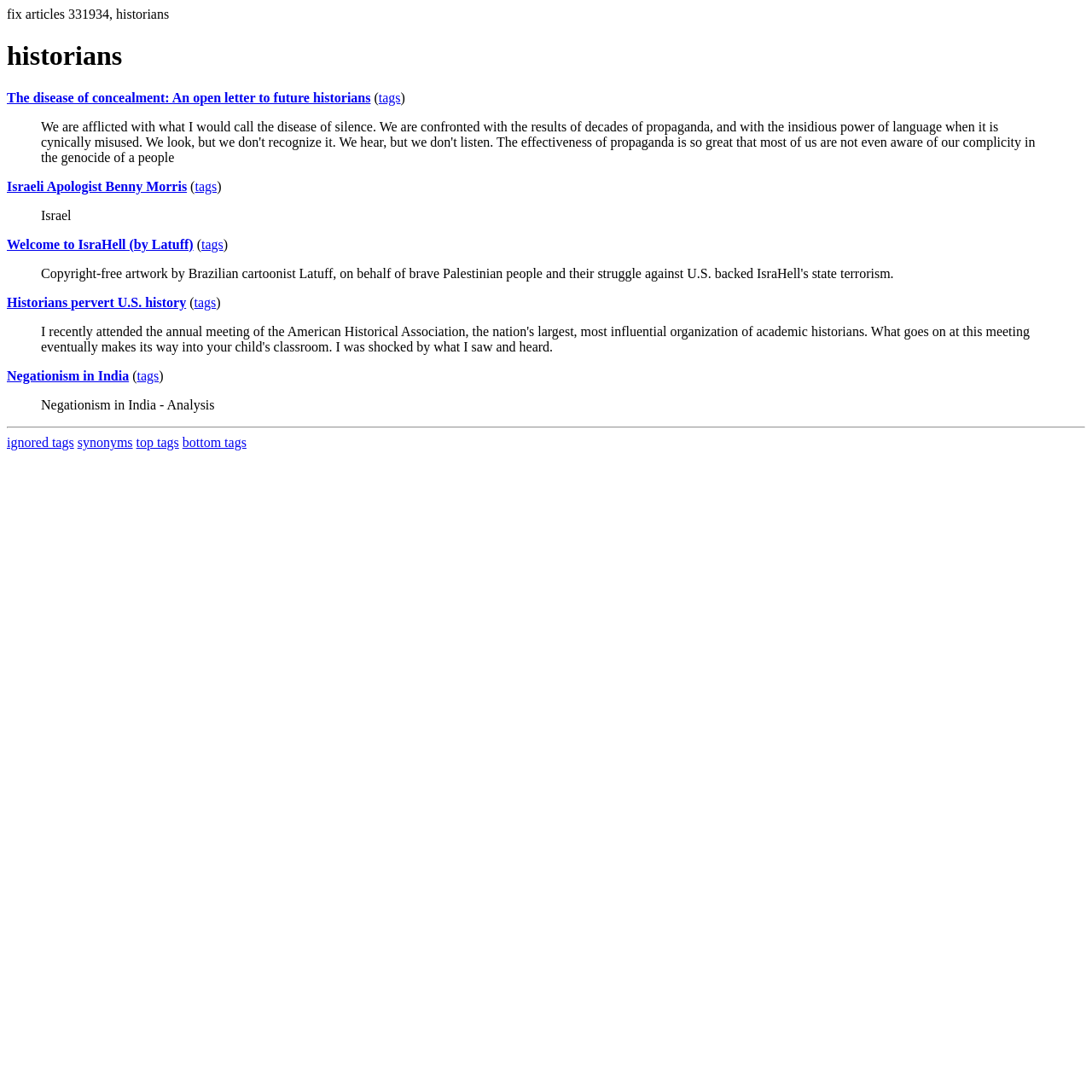Answer the question with a brief word or phrase:
What is the text inside the first blockquote?

Israel